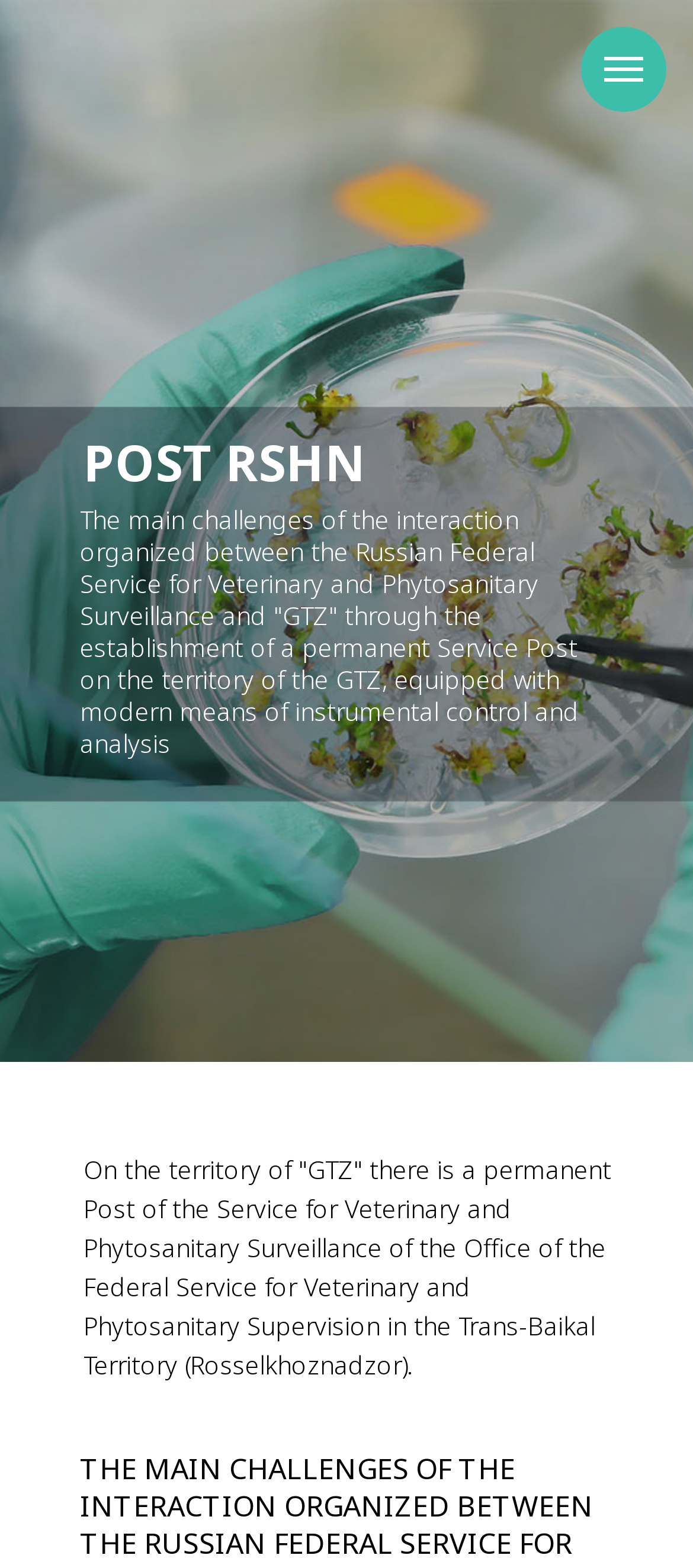Elaborate on the different components and information displayed on the webpage.

The webpage is titled "Post RSHN | GTZ" and has a prominent navigation menu button located at the top right corner. Below the navigation button, there are two sections of text. The first section has a heading "POST RSHN" positioned at the top left, followed by a paragraph of text that describes the main challenges of the interaction between the Russian Federal Service for Veterinary and Phytosanitary Surveillance and "GTZ" through the establishment of a permanent Service Post.

The second section is located below the first section and contains a longer paragraph of text that provides more information about the permanent Post of the Service for Veterinary and Phytosanitary Surveillance of the Office of the Federal Service for Veterinary and Phytosanitary Supervision in the Trans-Baikal Territory (Rosselkhoznadzor) on the territory of "GTZ". This section takes up most of the page's content area.